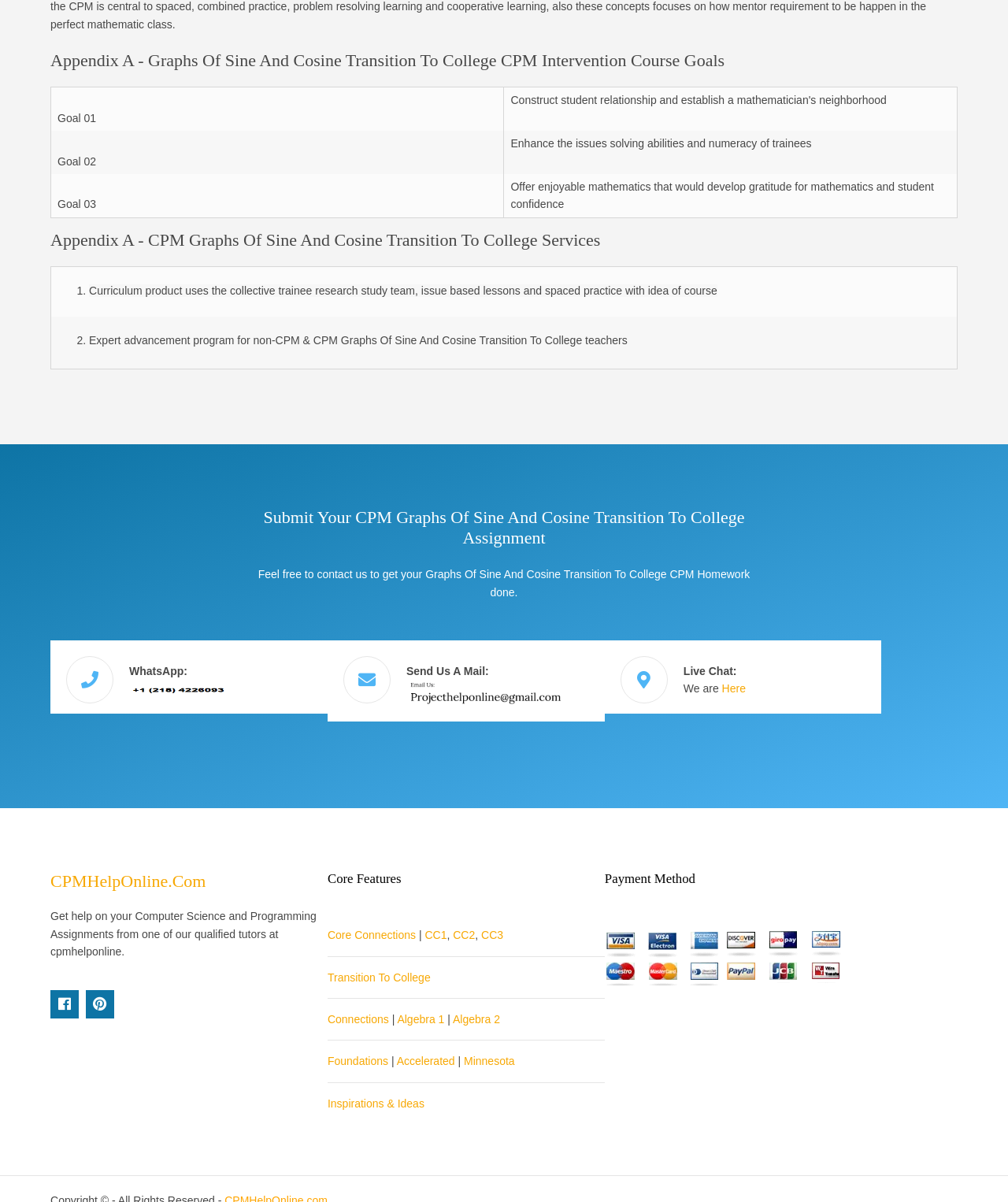Please provide the bounding box coordinate of the region that matches the element description: Algebra 2. Coordinates should be in the format (top-left x, top-left y, bottom-right x, bottom-right y) and all values should be between 0 and 1.

[0.488, 0.823, 0.535, 0.834]